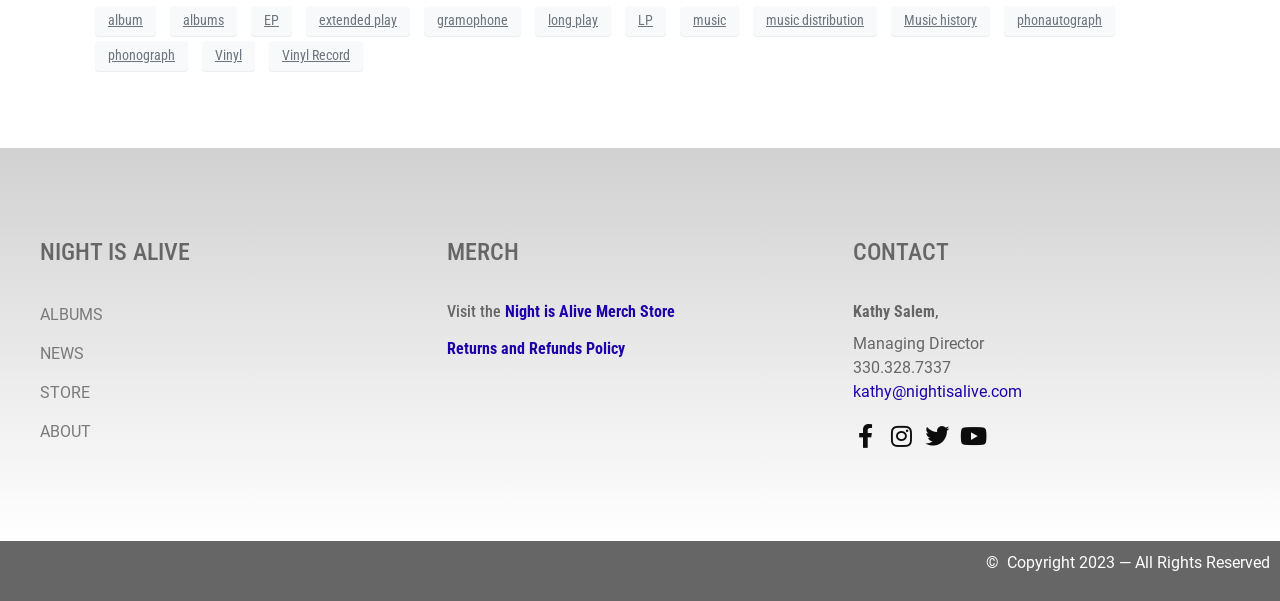Please identify the bounding box coordinates of the clickable area that will allow you to execute the instruction: "Share on Reddit".

None